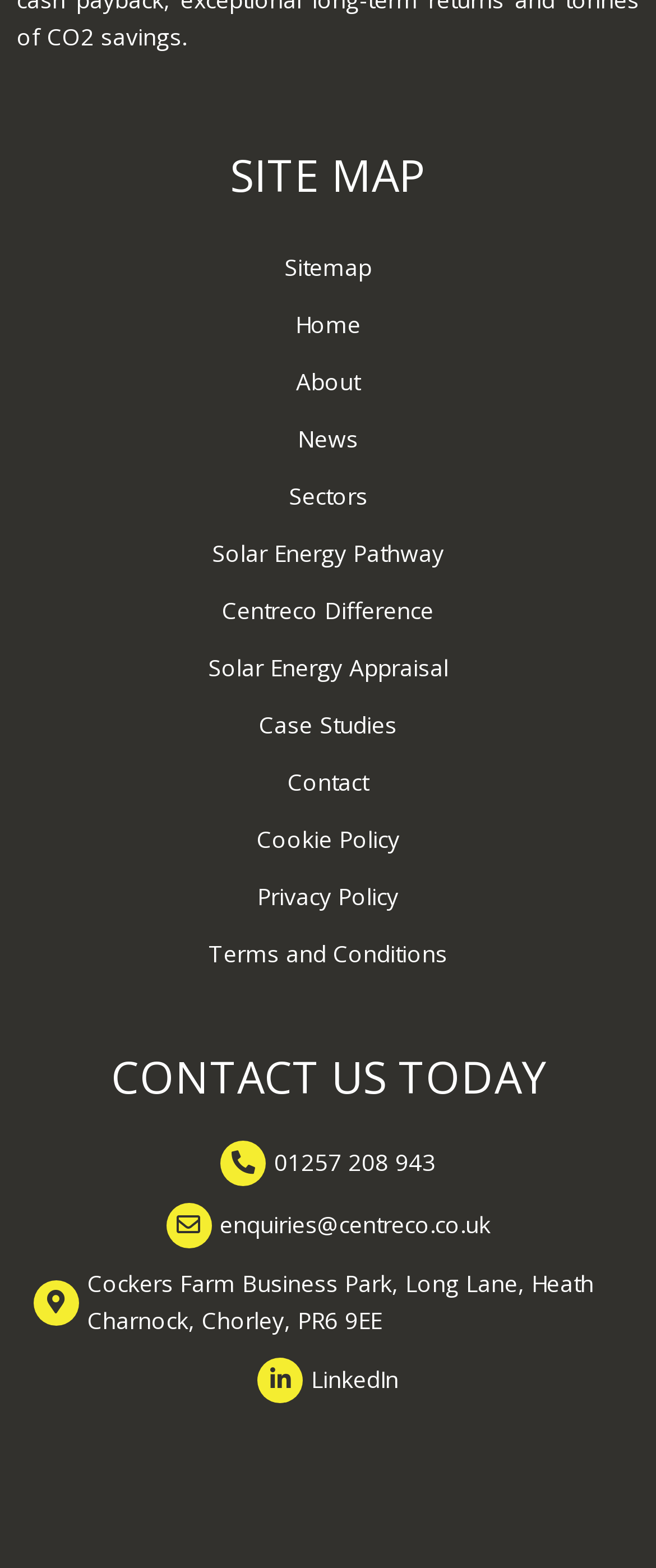Please determine the bounding box coordinates of the area that needs to be clicked to complete this task: 'go to sitemap'. The coordinates must be four float numbers between 0 and 1, formatted as [left, top, right, bottom].

[0.051, 0.152, 0.949, 0.189]